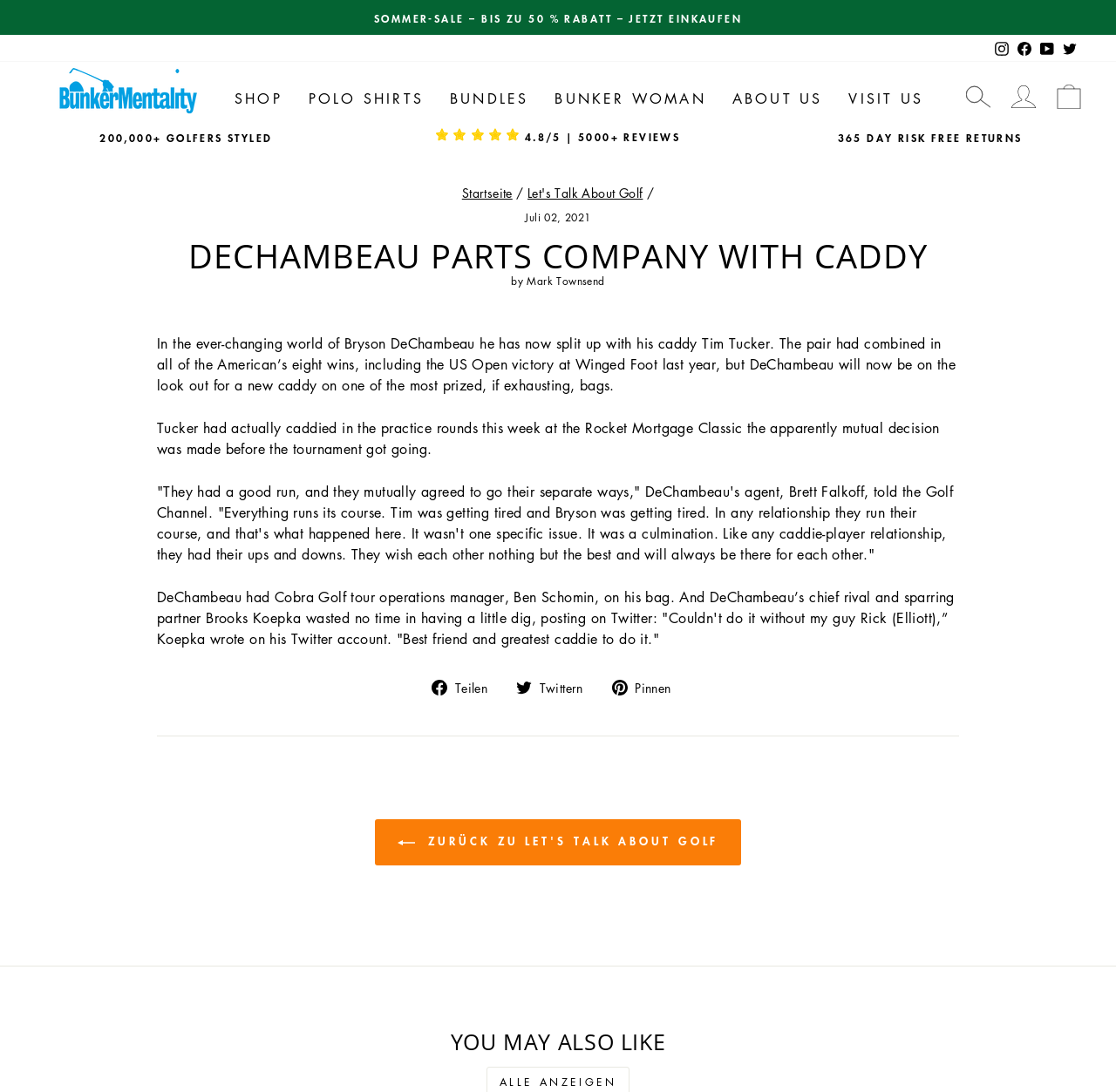Find the bounding box coordinates of the element you need to click on to perform this action: 'Share the article on Facebook'. The coordinates should be represented by four float values between 0 and 1, in the format [left, top, right, bottom].

[0.387, 0.619, 0.449, 0.638]